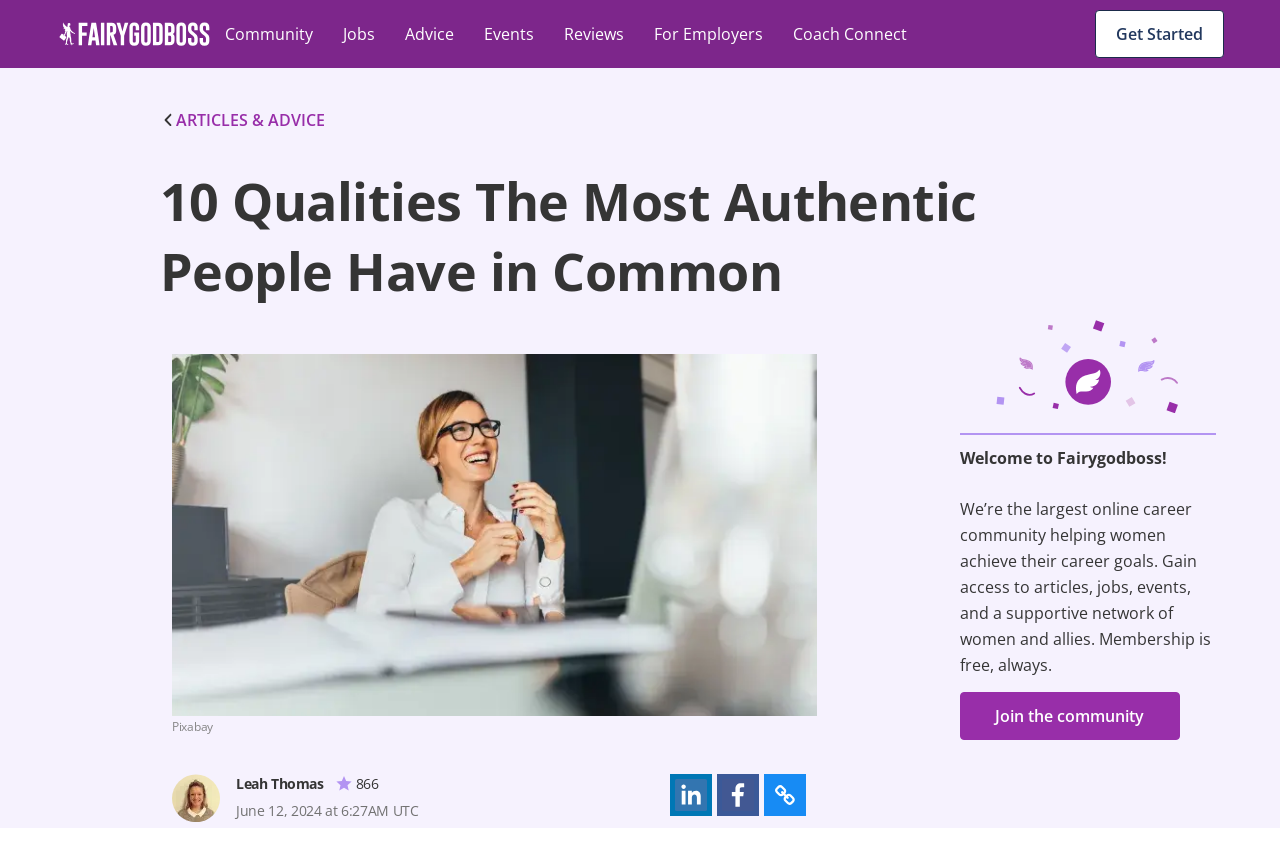Please determine the headline of the webpage and provide its content.

10 Qualities The Most Authentic People Have in Common